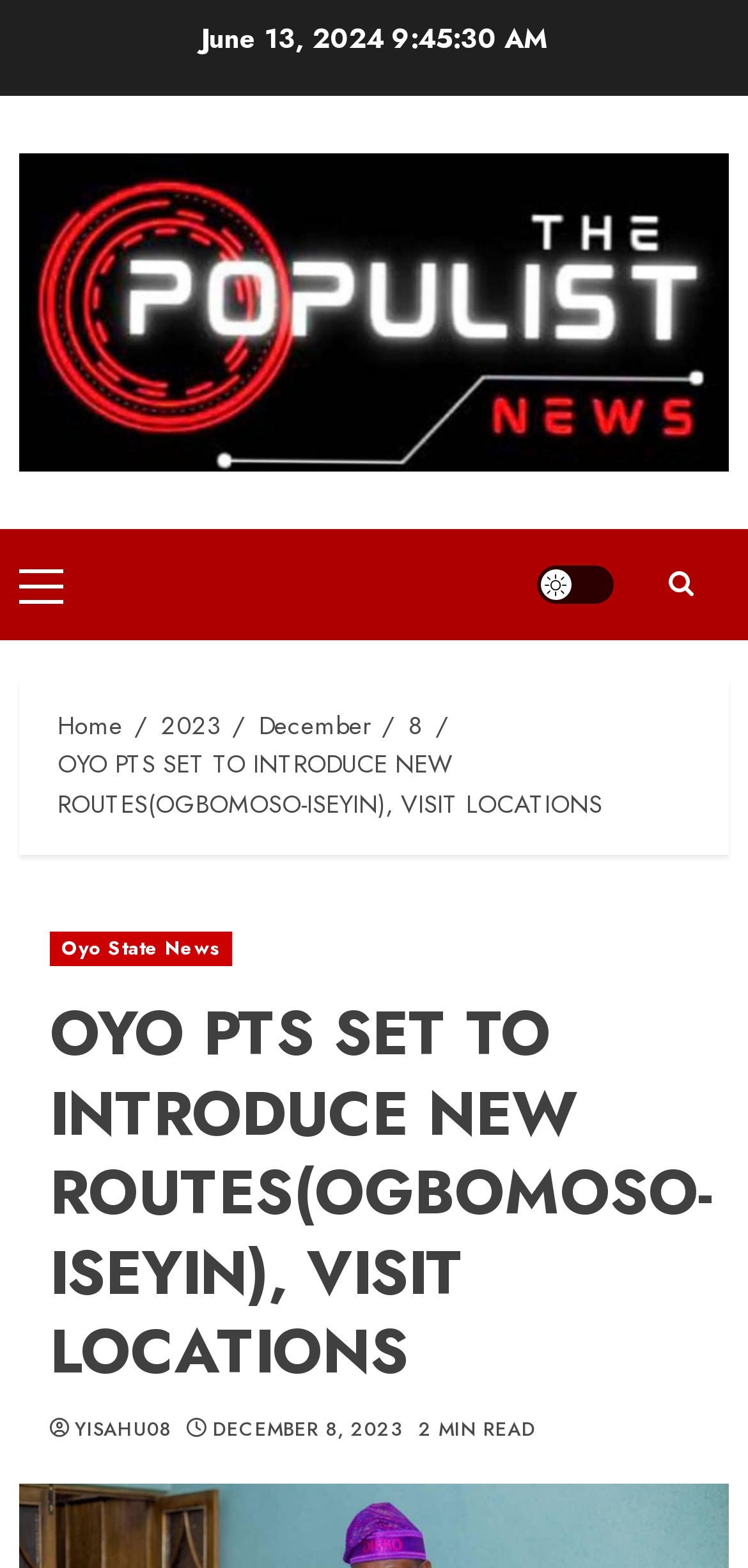Find the bounding box coordinates for the element described here: "Oyo State News".

[0.067, 0.594, 0.311, 0.616]